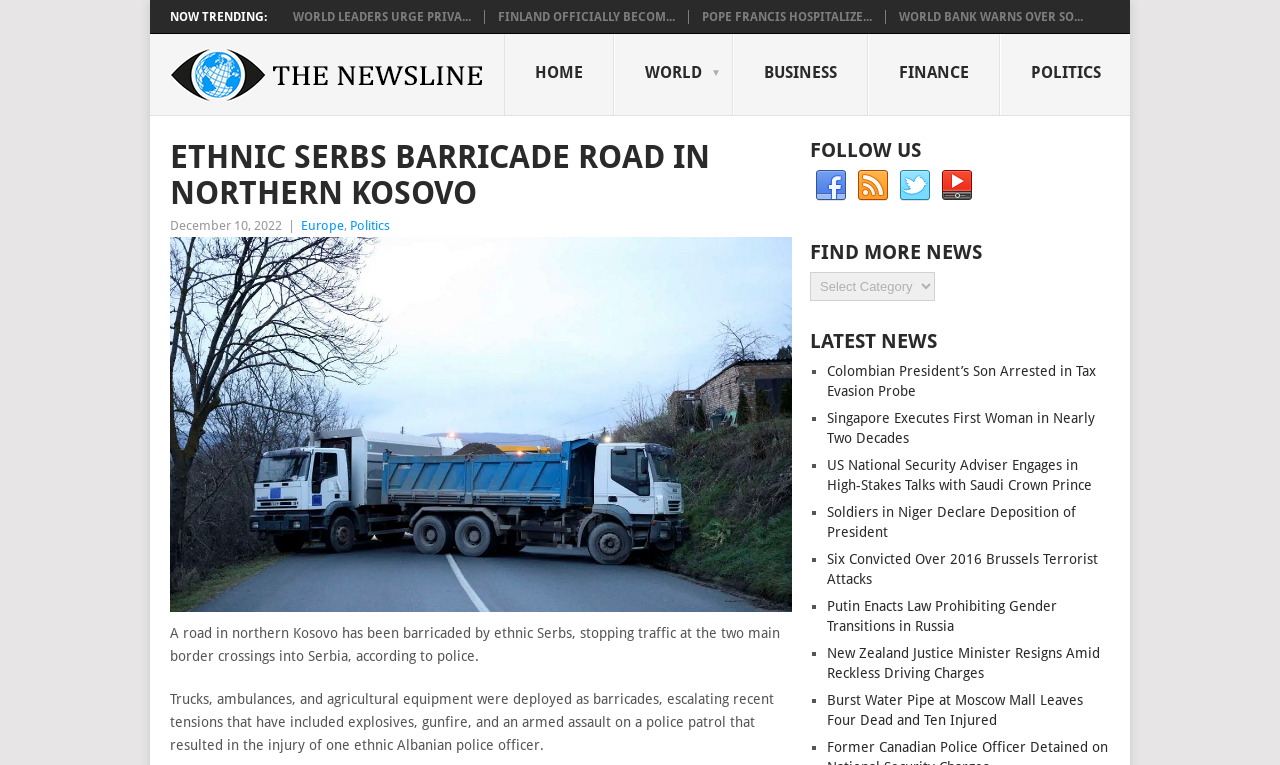How many news articles are listed under 'LATEST NEWS'?
Relying on the image, give a concise answer in one word or a brief phrase.

10